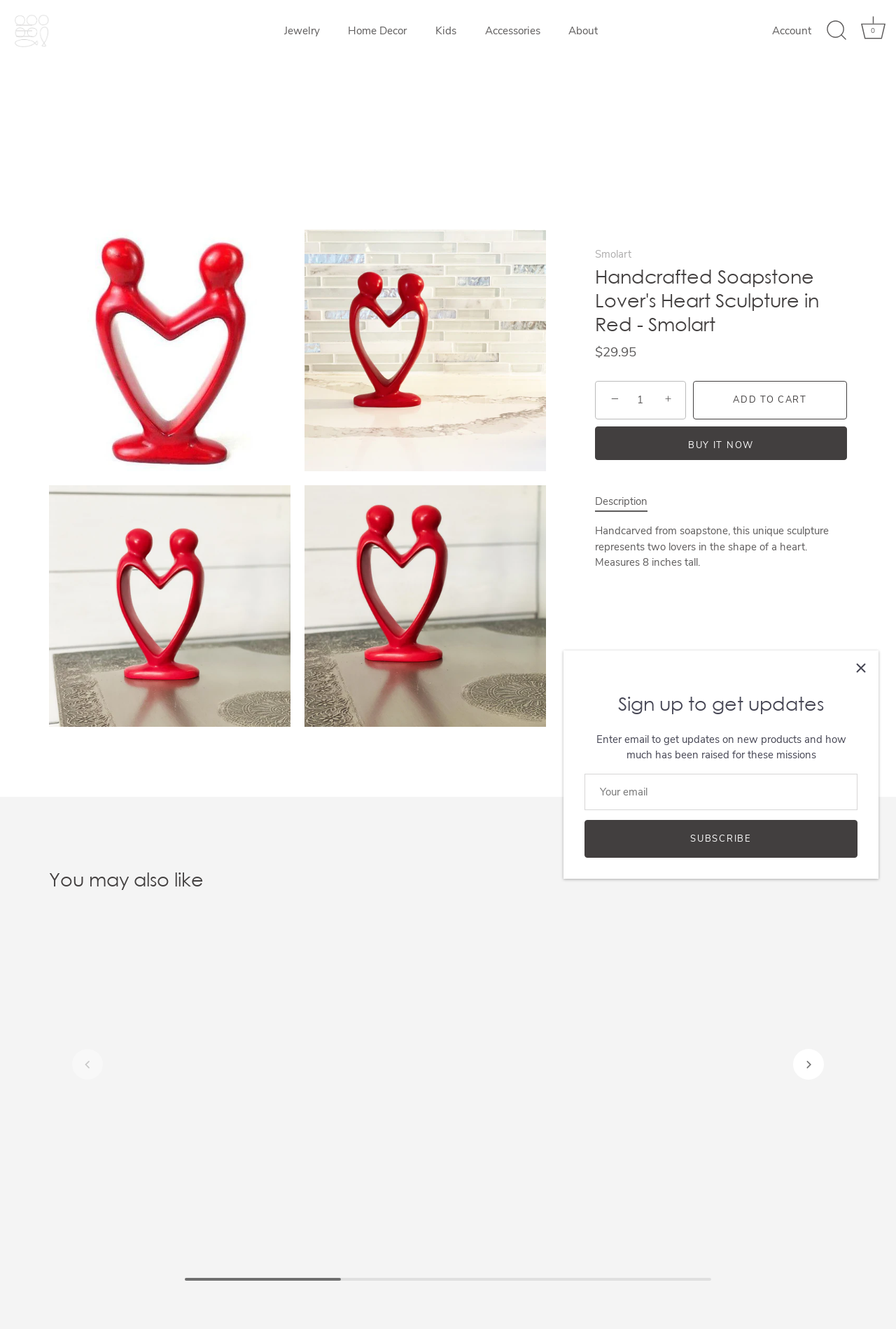Create a detailed summary of the webpage's content and design.

This webpage is an e-commerce product page for a handcrafted soapstone lover's heart sculpture. At the top, there is a navigation menu with links to various categories such as Jewelry, Home Decor, Kids, and Accessories. On the right side, there are links to Account, Search, and Cart.

Below the navigation menu, there is a heading that displays the product title, "Handcrafted Soapstone Lover's Heart Sculpture in Red - Smolart". Next to it, the product price, "$29.95", is displayed. There is also a quantity selector with a minus and plus button, and an "ADD TO CART" button.

Further down, there are two tabs, "Description" and another one with a longer title that describes the product, "Handcarved from soapstone, this unique sculpture represents two lovers in the shape of a heart. Measures 8 inches tall." The description tab is not selected by default.

Below the tabs, there is a section titled "You may also like" that displays three product recommendations with images, titles, and prices. Each product has a link to its own page.

On the bottom left, there are navigation buttons for a product slider, with a disabled "Previous slide" button and an enabled "Next slide" button. On the bottom right, there is a modal dialog box that is not currently active, but can be triggered to display a sign-up form to get updates on new products and mission-related news.